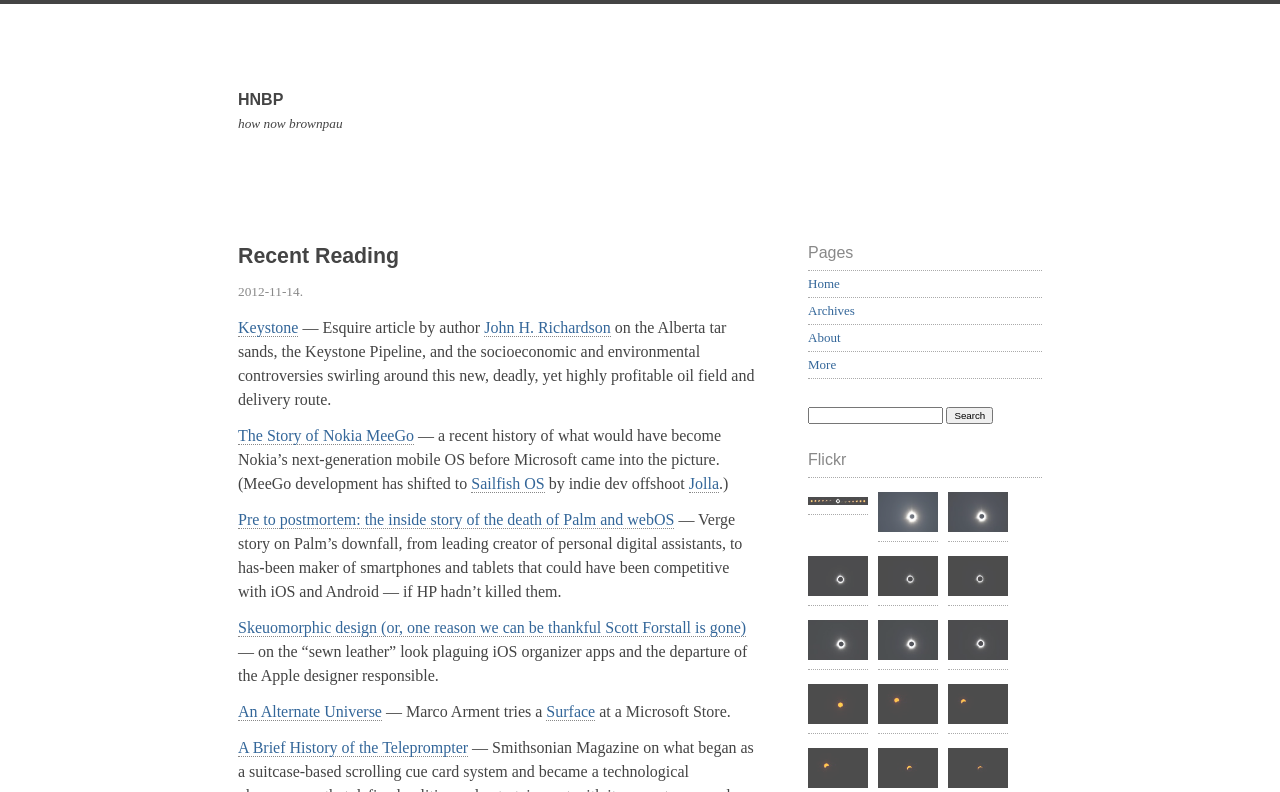What type of content is displayed under the 'Flickr' heading?
Please answer the question with a detailed and comprehensive explanation.

Under the 'Flickr' heading, there are multiple links to images, each with a description and a thumbnail. This suggests that the content displayed under the 'Flickr' heading is a collection of images.